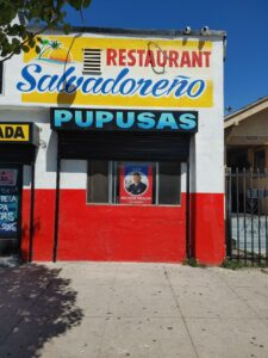Elaborate on all the elements present in the image.

The image showcases a vibrant and inviting exterior of a Salvadoran restaurant, prominently displaying the word "RESTAURANT" in bold yellow letters at the top. Below it, the word "Salvadoreño" is written in a striking blue font, emphasizing the establishment's cultural roots. The central focus of the storefront is the word "PUPUSAS," which is also prominently displayed in large, blue letters, drawing attention to the restaurant's signature dish. 

The lower half of the building is painted in a bright red, contrasting beautifully with the upper half and the colorful signage. Behind the window, there's a poster featuring a portrait, likely a promotional image relevant to the locale or a connected community figure, enhancing the restaurant's appeal. The clear blue sky overhead and the surrounding area suggest a lively neighborhood, inviting patrons to enjoy a taste of Salvadoran cuisine.